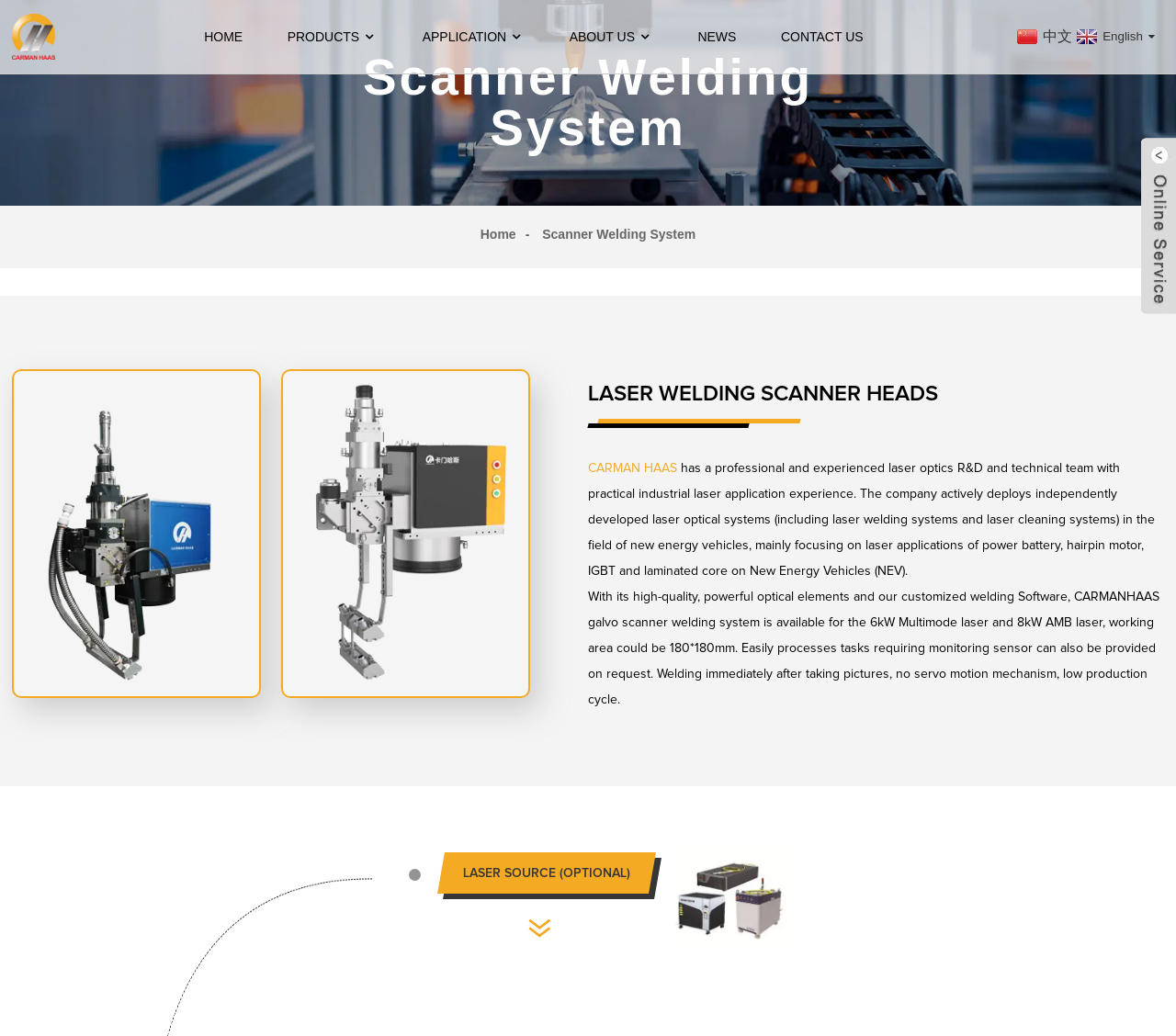Please specify the bounding box coordinates for the clickable region that will help you carry out the instruction: "View the LASER WELDING SCANNER HEADS section".

[0.5, 0.37, 0.99, 0.413]